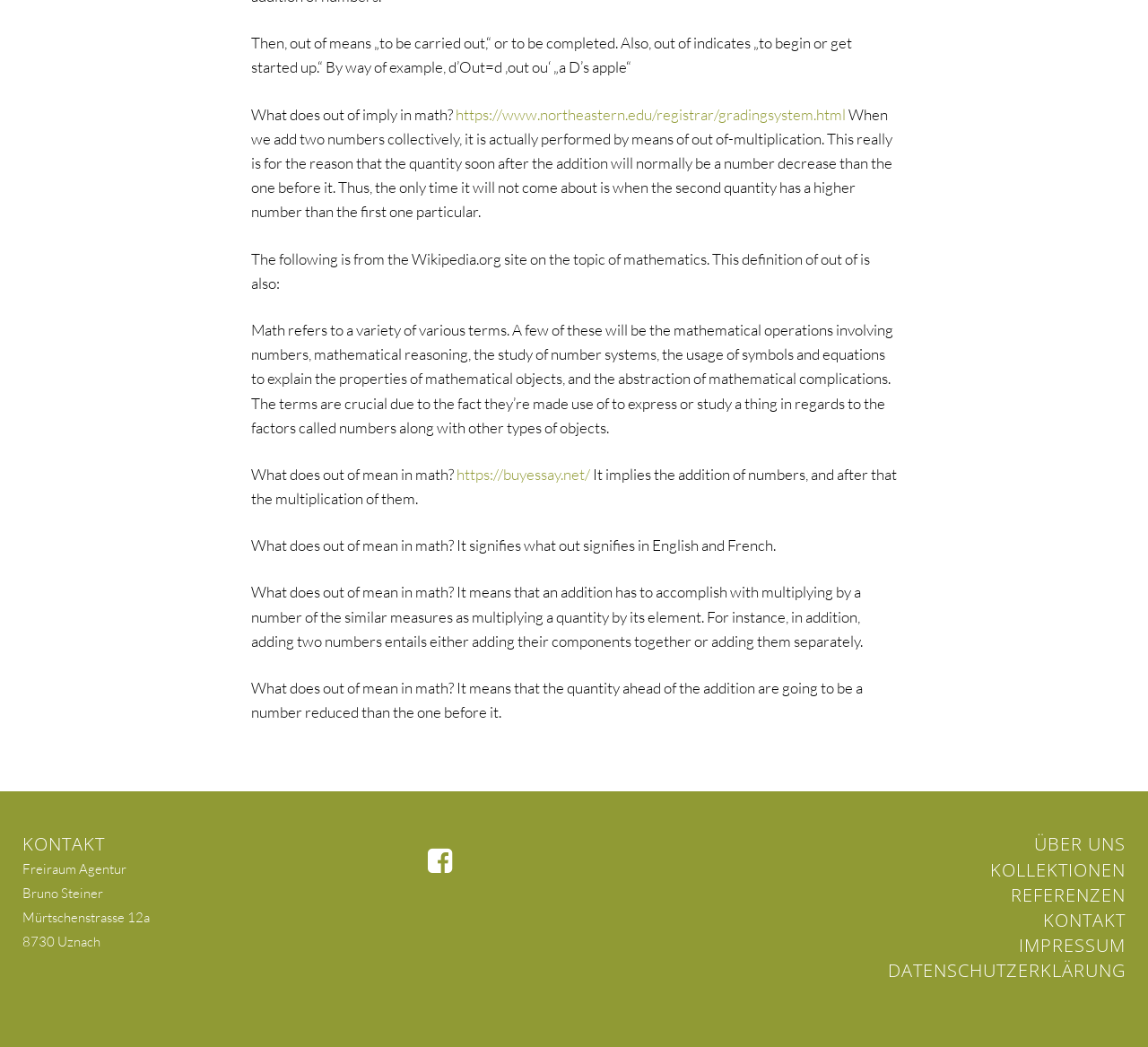Identify the bounding box of the UI component described as: "Impressum".

[0.887, 0.891, 0.98, 0.914]